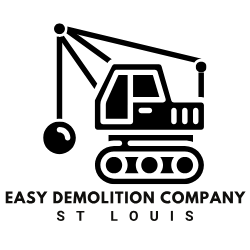Detail every significant feature and component of the image.

The image features the logo of "Easy Demolition Company," located in St. Louis. The design prominently showcases a graphic representation of a demolition crane, complete with a wrecking ball and a detailed vehicle body, symbolizing the company’s focus on demolition services. The logo's bold black lines give it a professional appearance, while the name "EASY DEMOLITION COMPANY" is displayed in large, clear letters beneath the graphic, followed by the location "ST LOUIS" in a slightly smaller font. This branding emphasizes the company’s commitment to efficiency and expertise in bridge demolition, as highlighted in their services that include careful evaluation, planning, and adherence to safety and environmental considerations.